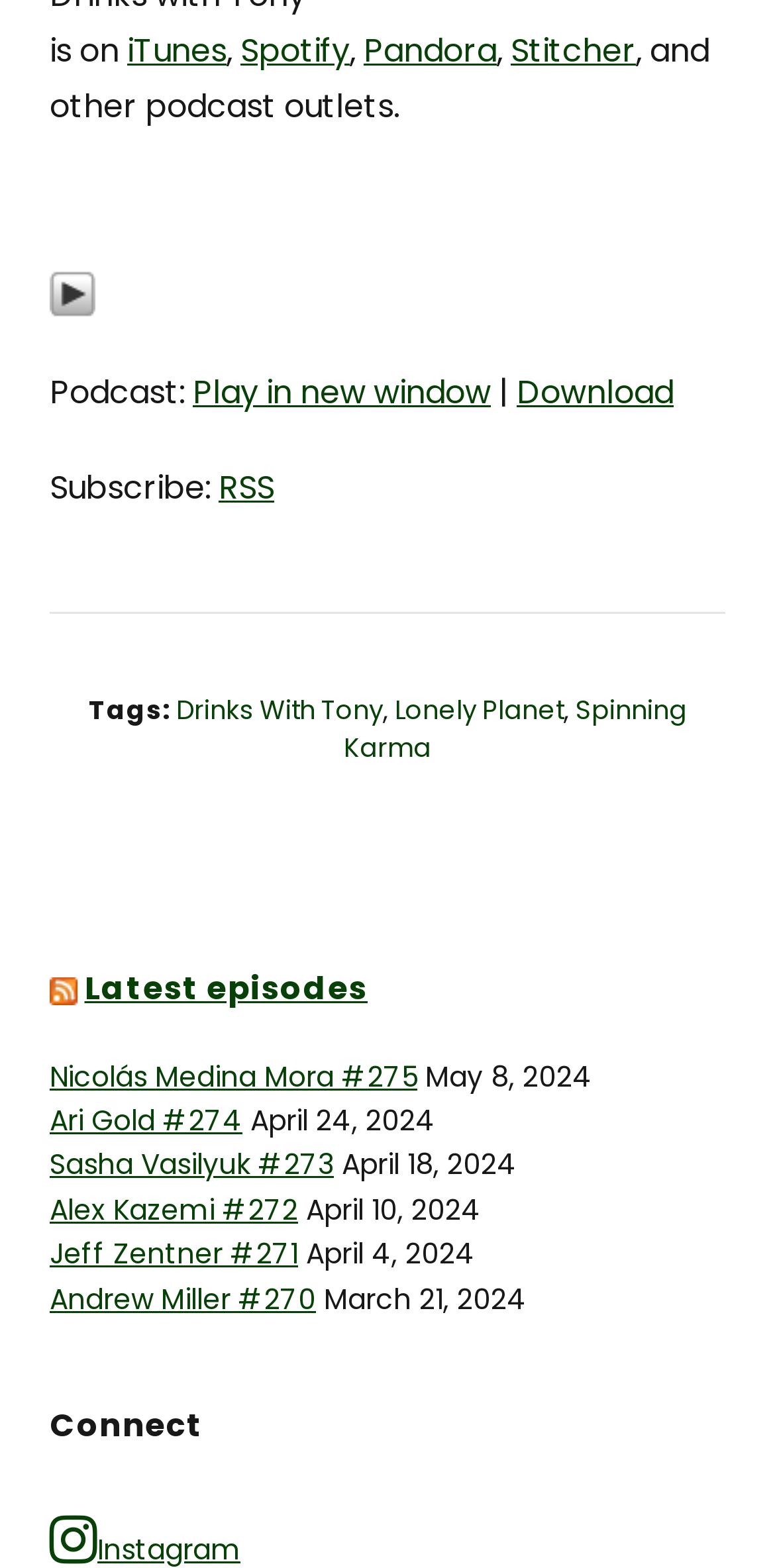Identify the bounding box coordinates for the UI element described as follows: spinning karma. Use the format (top-left x, top-left y, bottom-right x, bottom-right y) and ensure all values are floating point numbers between 0 and 1.

[0.444, 0.441, 0.886, 0.49]